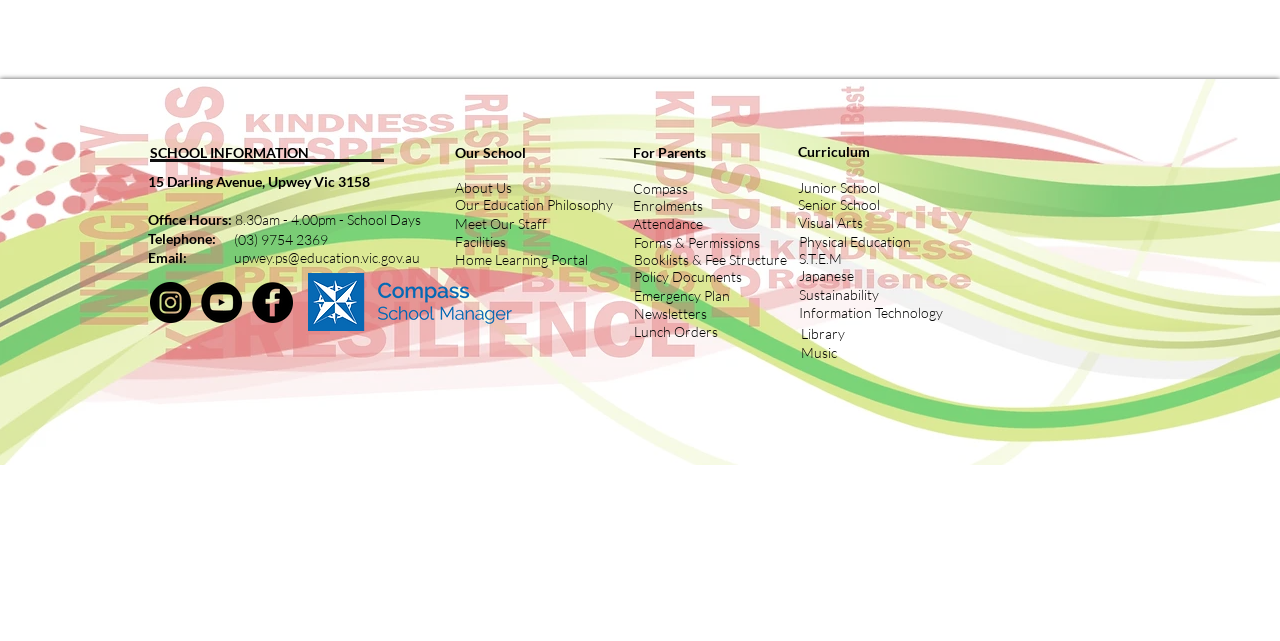Find the bounding box coordinates for the HTML element specified by: "Our Education Philosophy".

[0.355, 0.304, 0.503, 0.334]